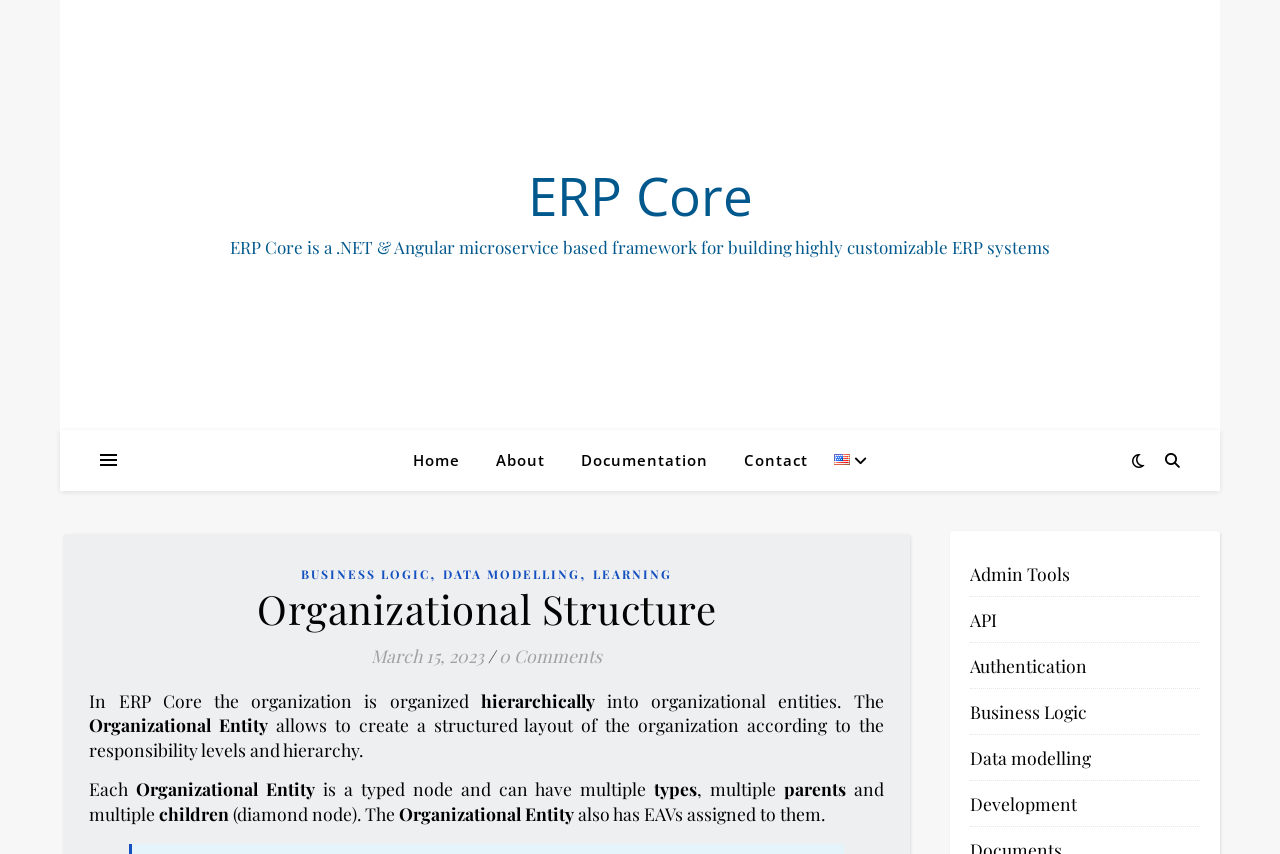Please find the bounding box coordinates of the clickable region needed to complete the following instruction: "Go to Home page". The bounding box coordinates must consist of four float numbers between 0 and 1, i.e., [left, top, right, bottom].

[0.322, 0.504, 0.371, 0.574]